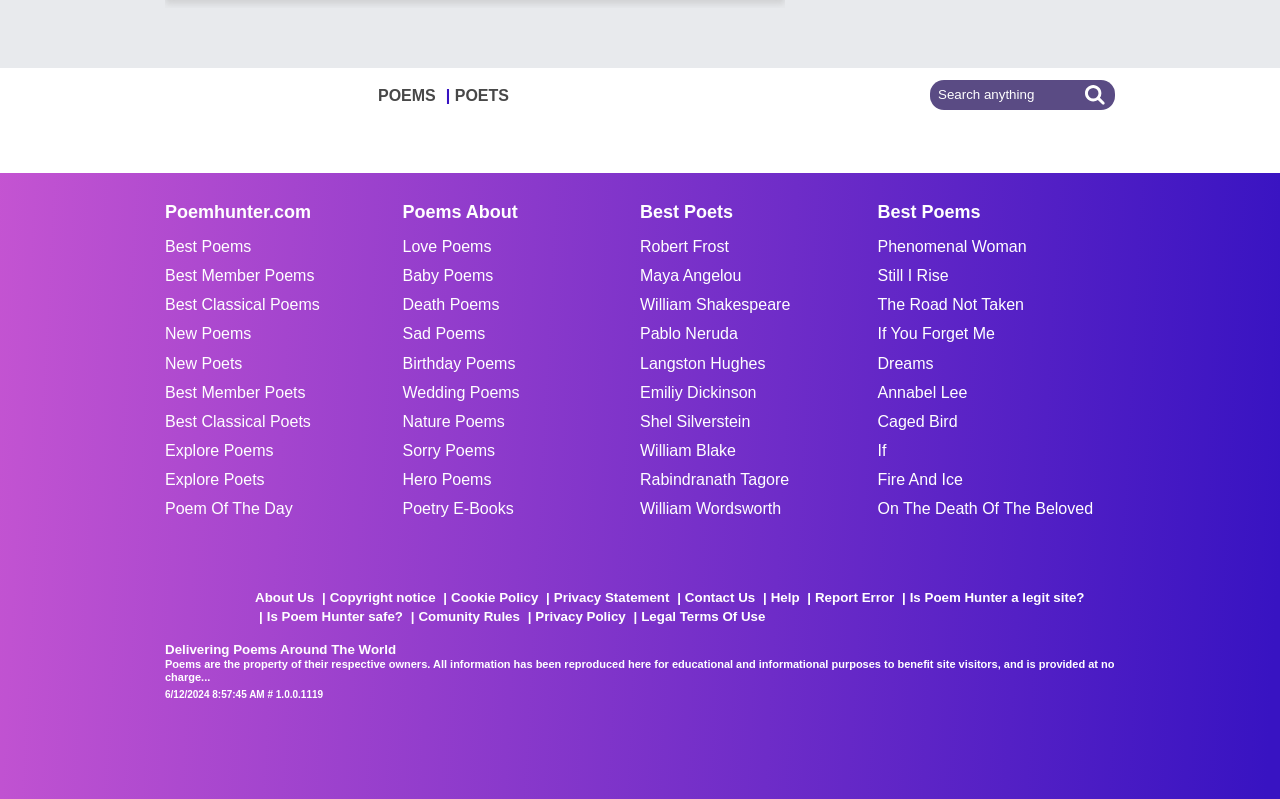Determine the bounding box coordinates for the area you should click to complete the following instruction: "Visit the CSG Justice Center Twitter page".

None